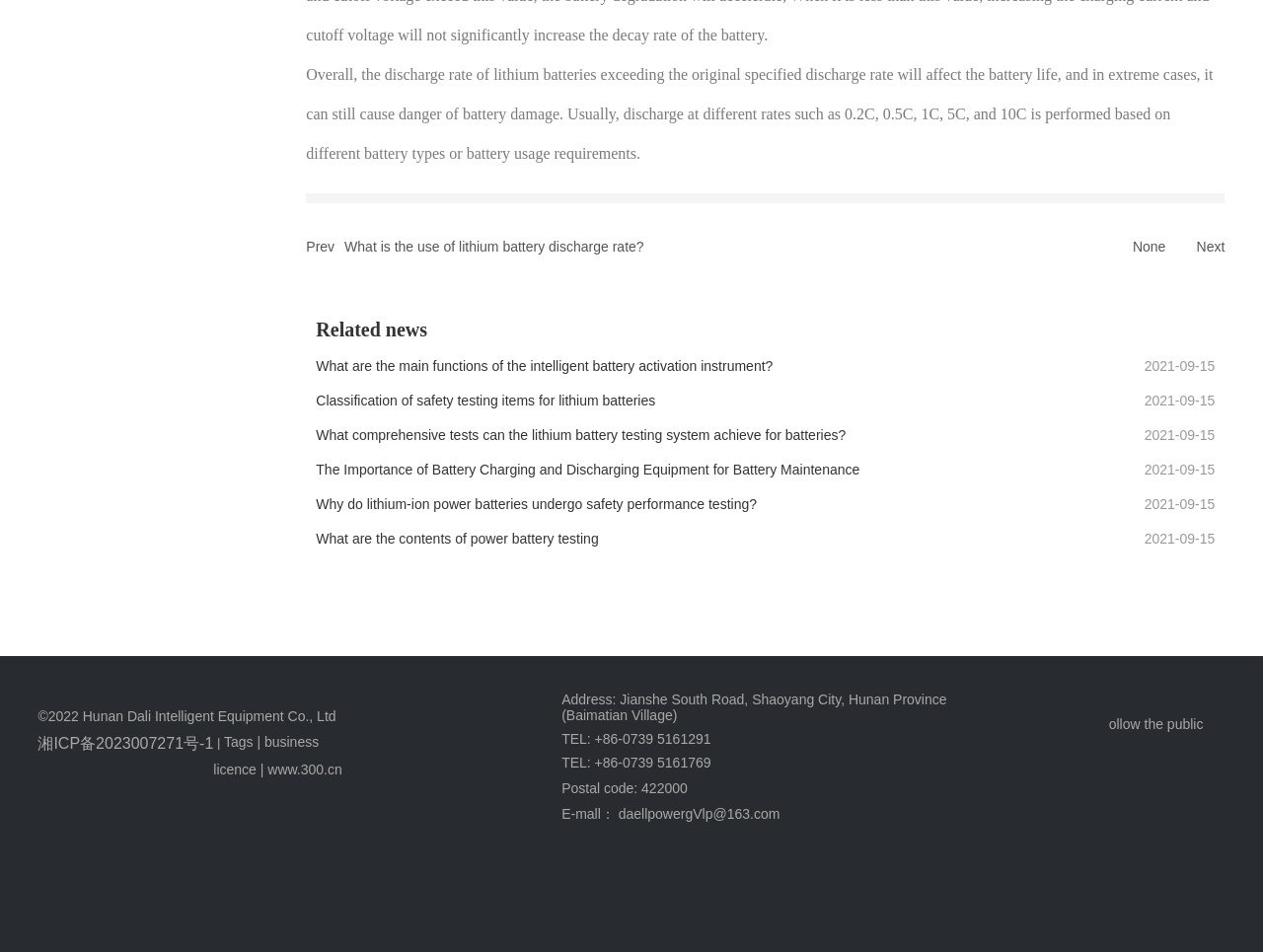Please find the bounding box coordinates of the clickable region needed to complete the following instruction: "Click on 'E-mall： daellpowergVlp@163.com'". The bounding box coordinates must consist of four float numbers between 0 and 1, i.e., [left, top, right, bottom].

[0.445, 0.847, 0.617, 0.863]